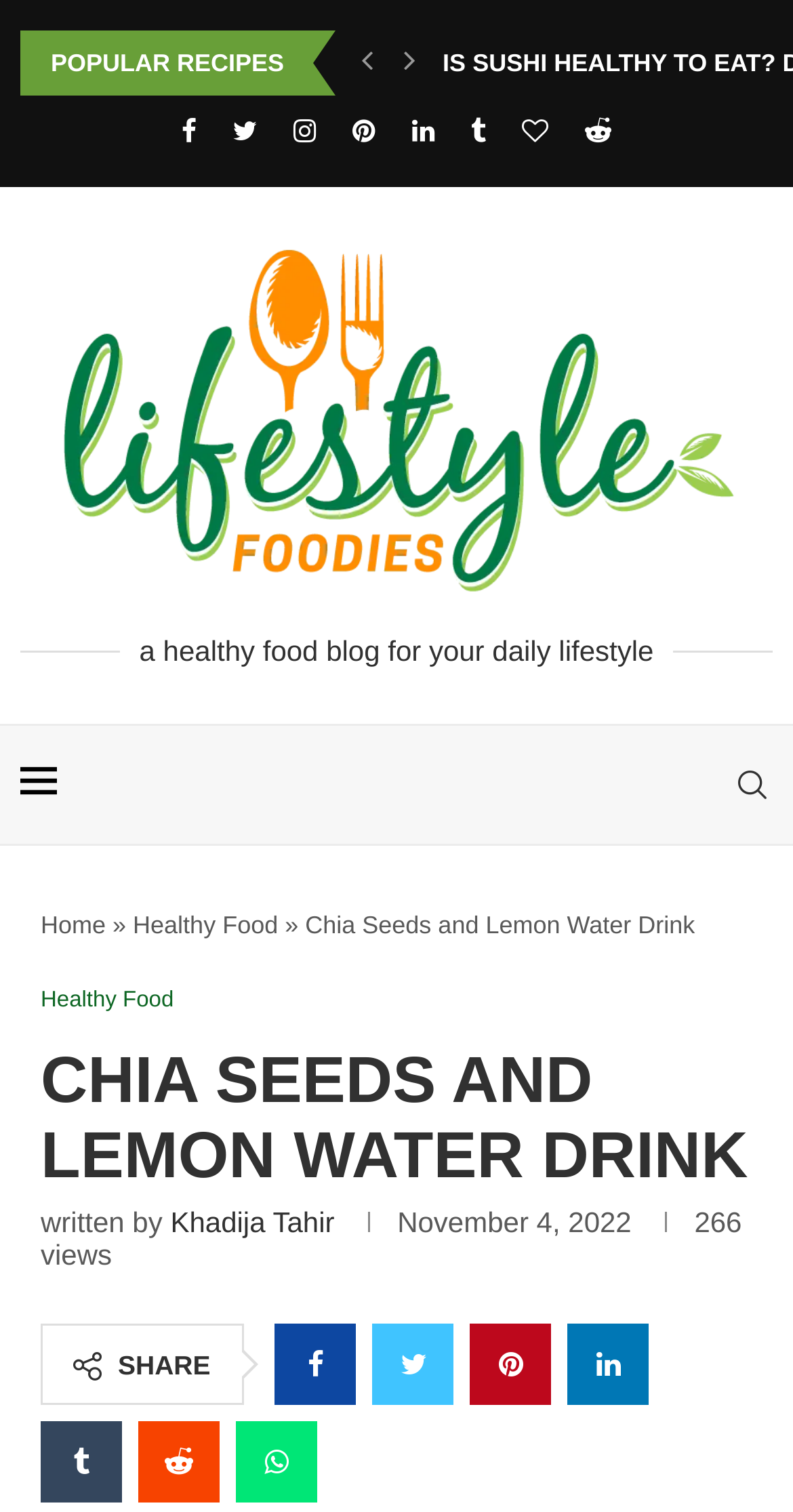Please indicate the bounding box coordinates of the element's region to be clicked to achieve the instruction: "Visit Lifestyle Foodies homepage". Provide the coordinates as four float numbers between 0 and 1, i.e., [left, top, right, bottom].

[0.064, 0.157, 0.936, 0.394]